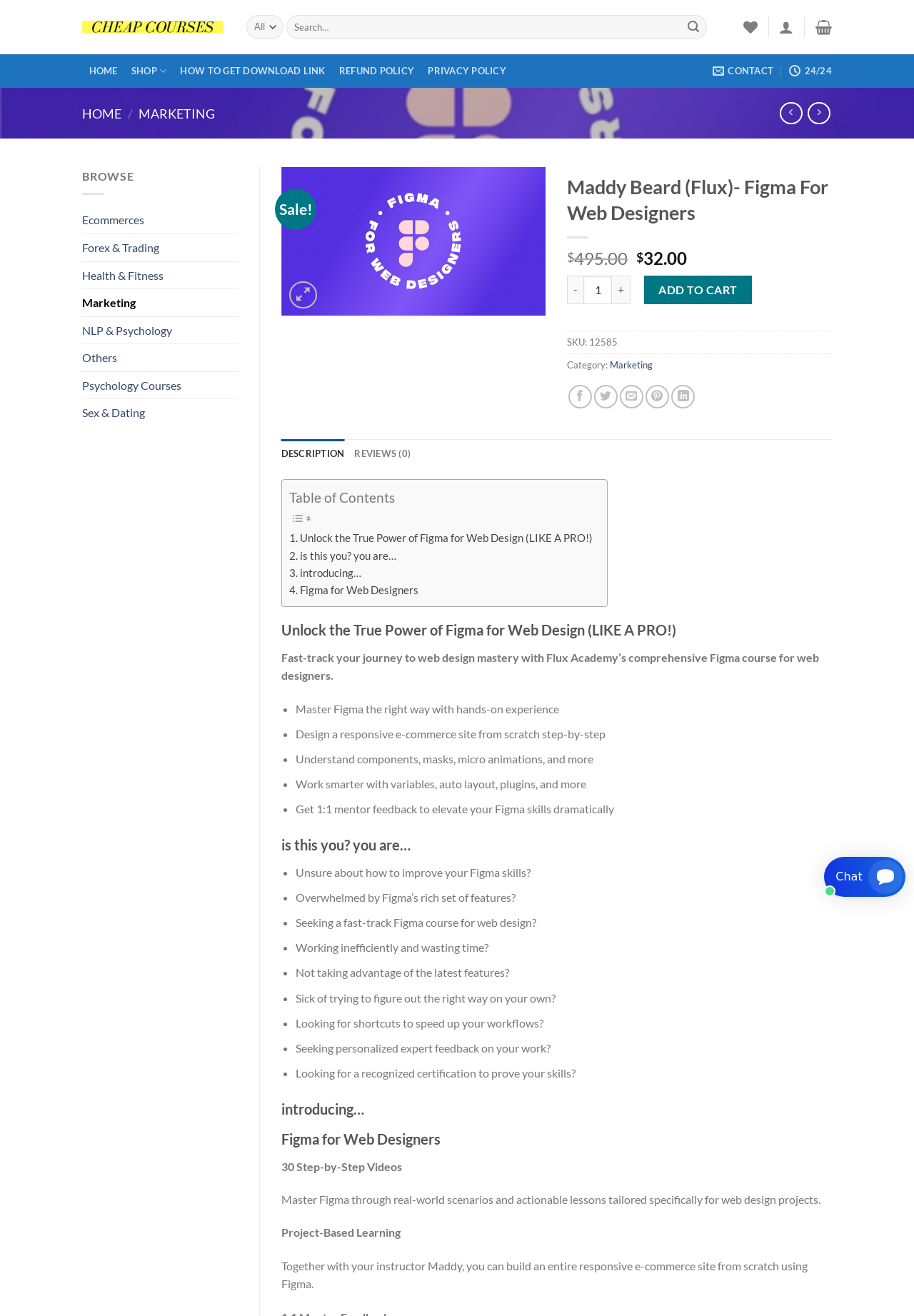Identify the bounding box coordinates of the region that needs to be clicked to carry out this instruction: "Visit the Teknic Elec Union homepage". Provide these coordinates as four float numbers ranging from 0 to 1, i.e., [left, top, right, bottom].

None